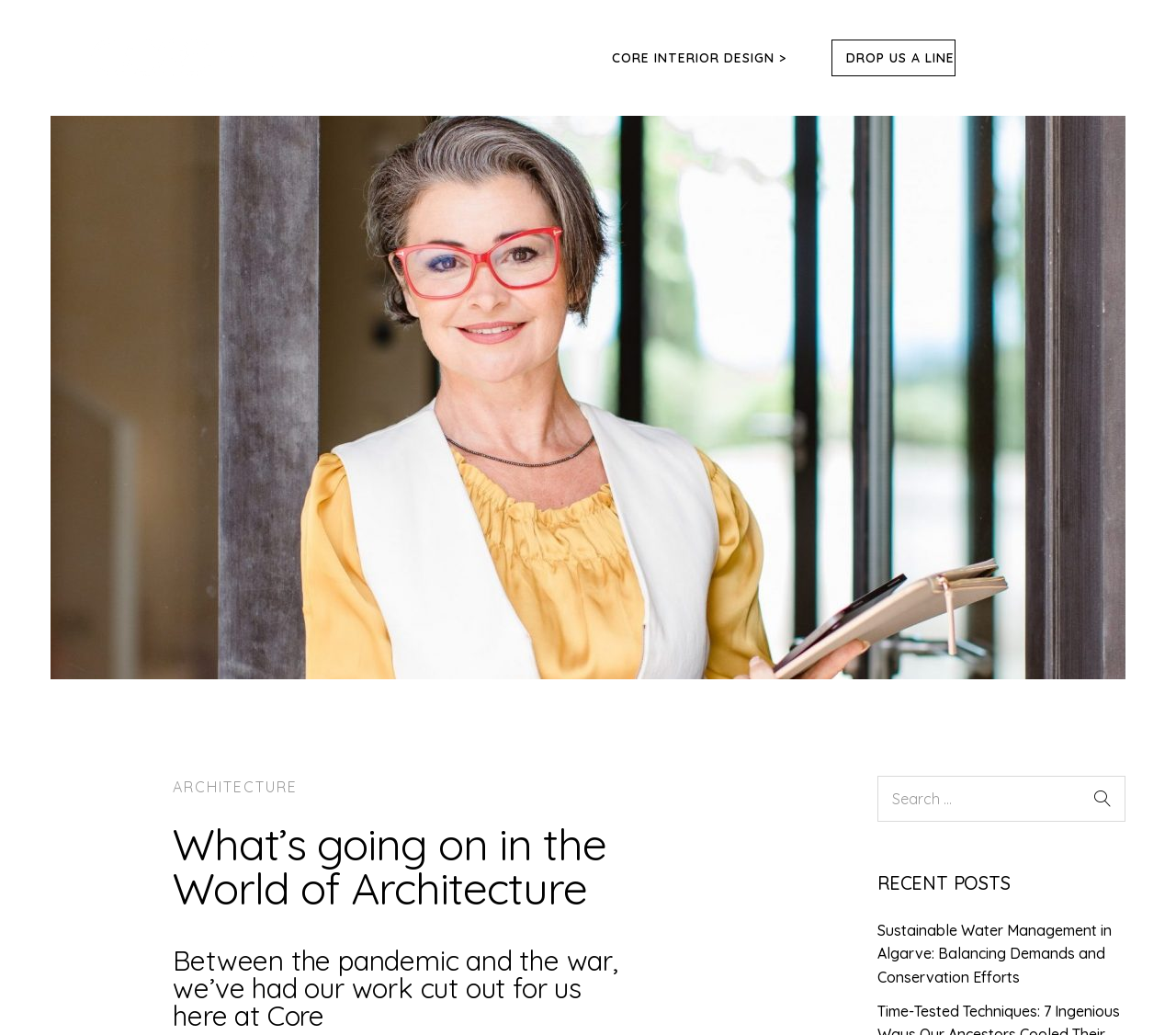Please identify the bounding box coordinates of the element on the webpage that should be clicked to follow this instruction: "visit Core Architects homepage". The bounding box coordinates should be given as four float numbers between 0 and 1, formatted as [left, top, right, bottom].

[0.062, 0.018, 0.25, 0.094]